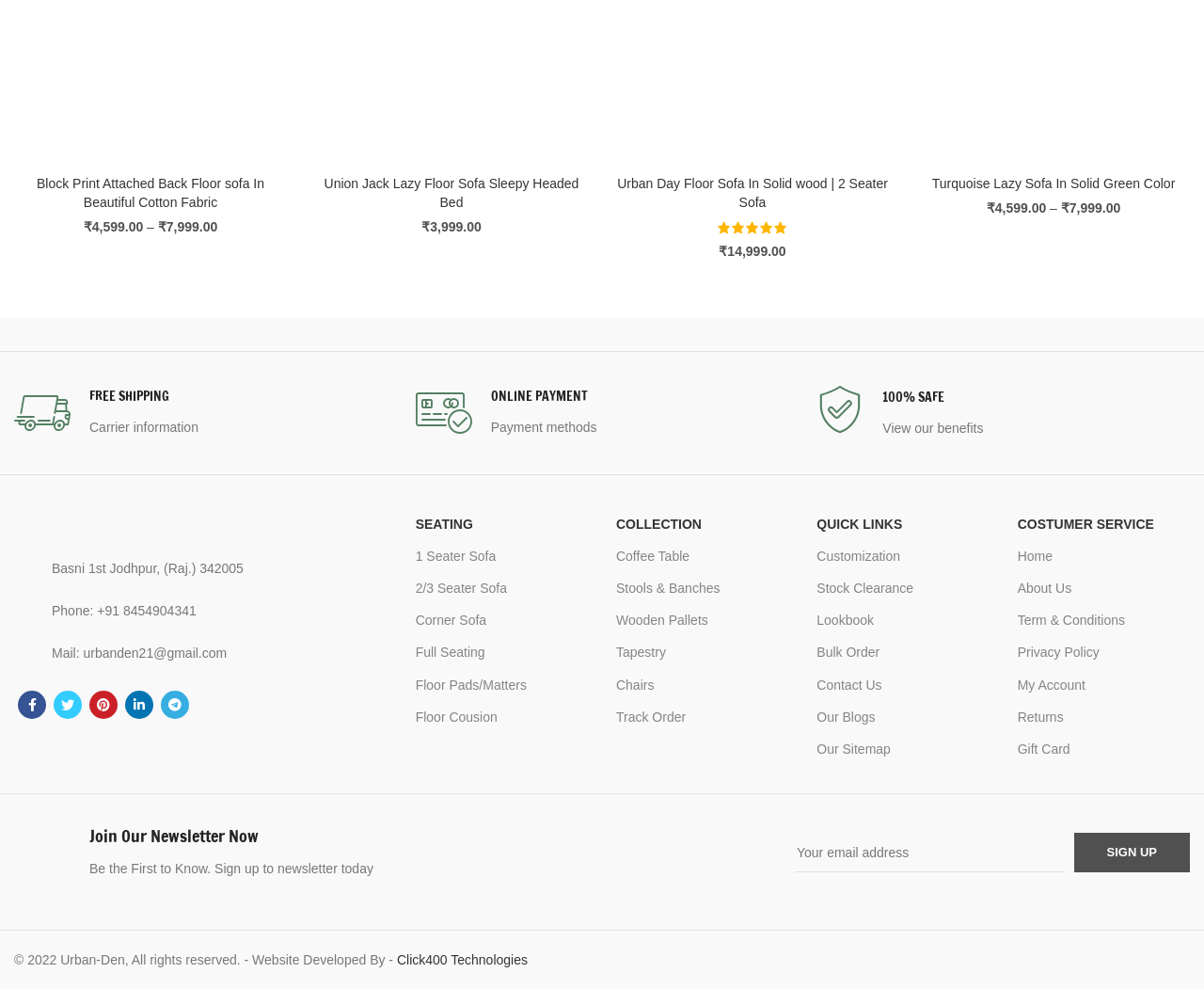What is the price of the Block Print Attached Back Floor sofa?
Please give a detailed and elaborate explanation in response to the question.

I found the price of the Block Print Attached Back Floor sofa by looking at the StaticText elements with IDs 1326 and 1332, which are located near the heading element with ID 1176. The prices are ₹4,599.00 and ₹7,999.00, respectively.